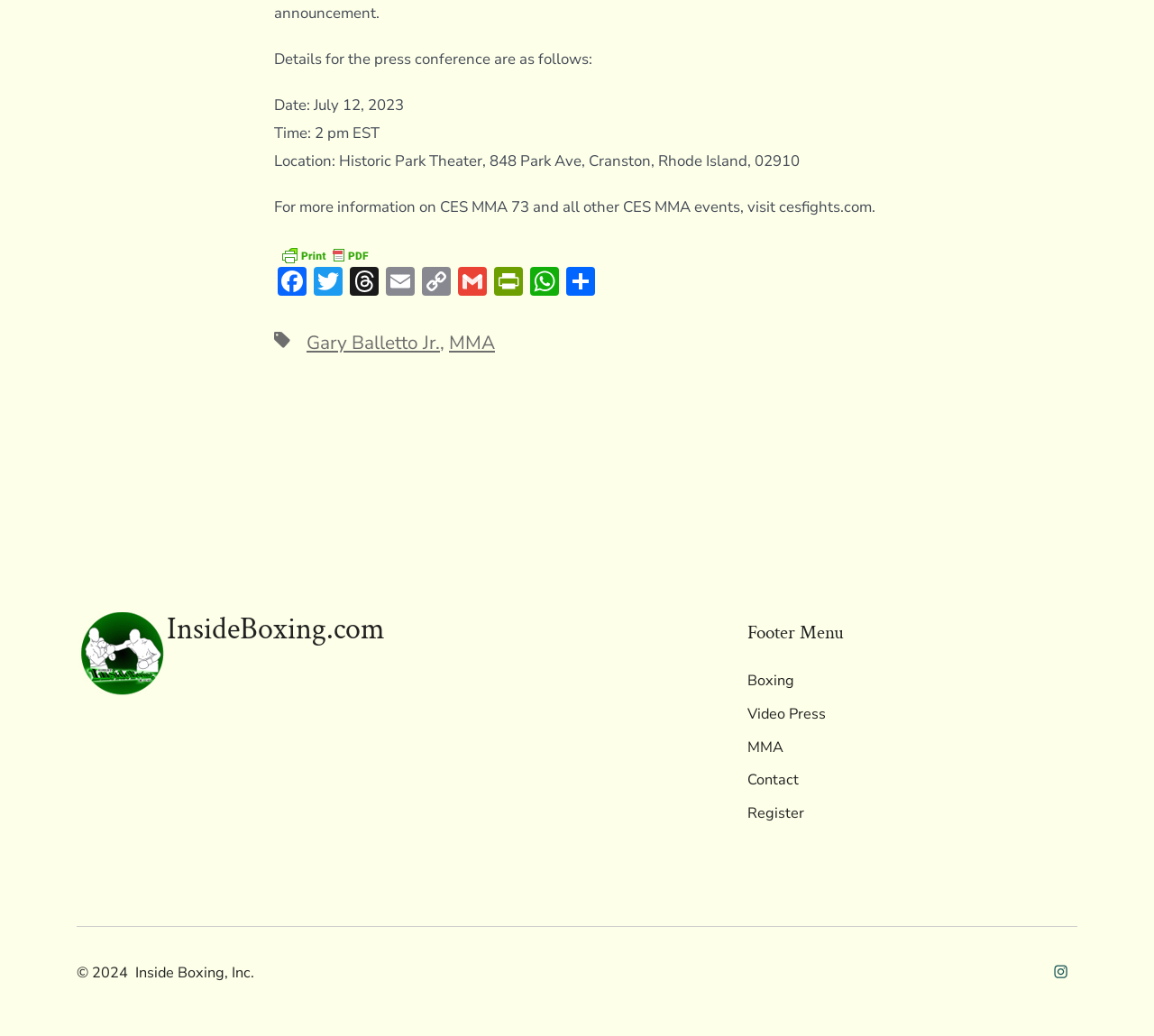Please respond in a single word or phrase: 
What is the date of the press conference?

July 12, 2023